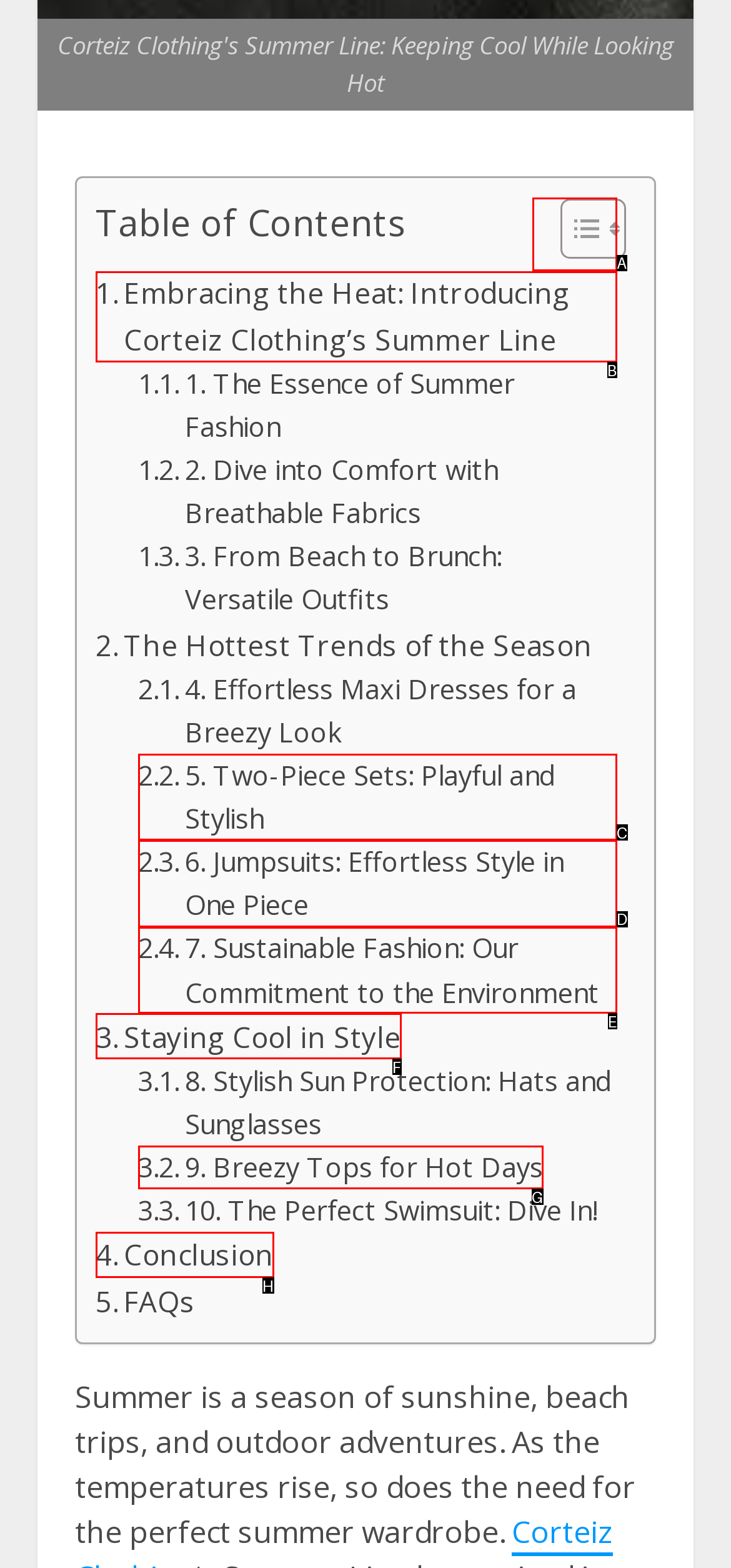For the task "Toggle navigation", which option's letter should you click? Answer with the letter only.

None